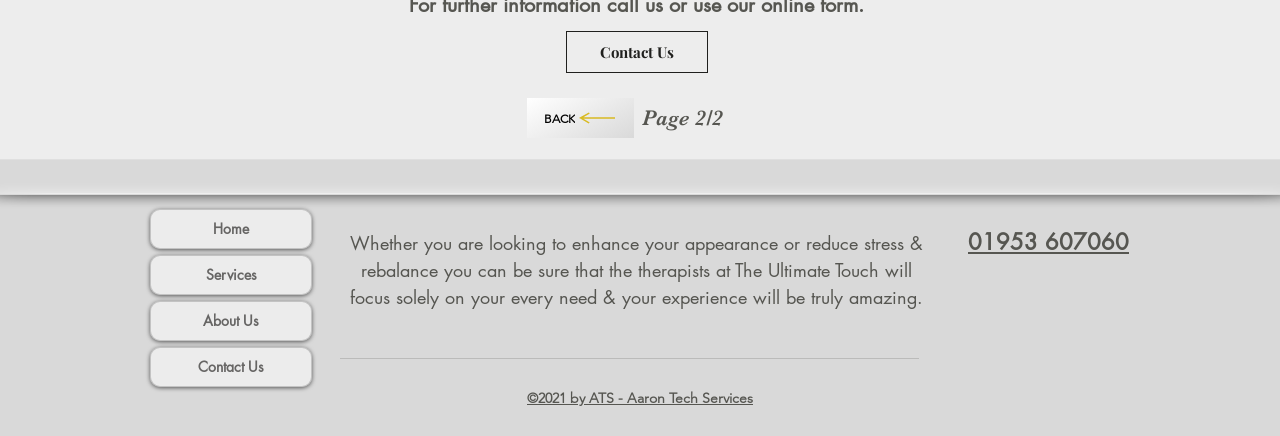Locate and provide the bounding box coordinates for the HTML element that matches this description: "Contact Us".

[0.118, 0.798, 0.243, 0.885]